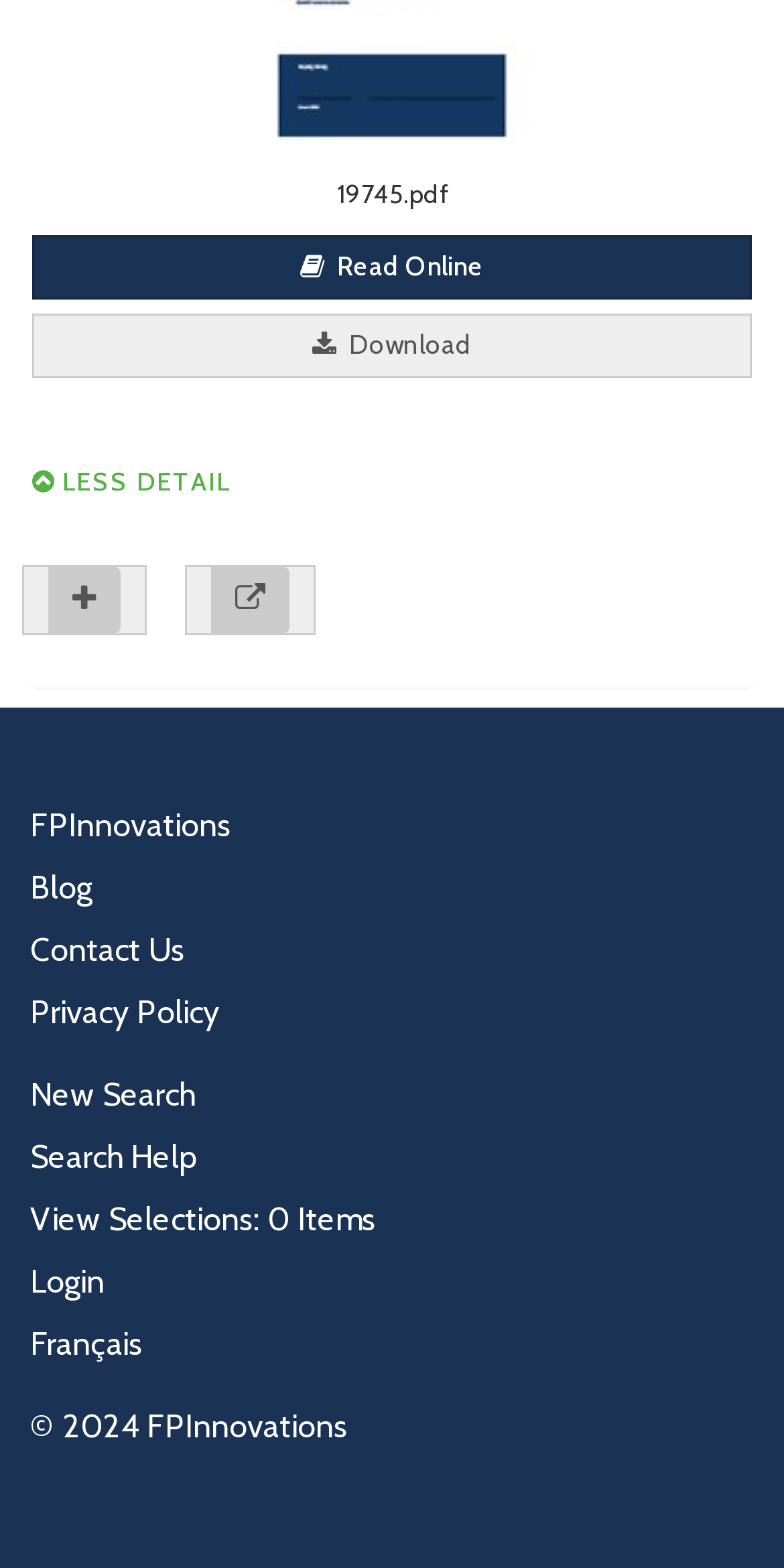Predict the bounding box coordinates of the area that should be clicked to accomplish the following instruction: "View less details". The bounding box coordinates should consist of four float numbers between 0 and 1, i.e., [left, top, right, bottom].

[0.041, 0.297, 0.294, 0.316]